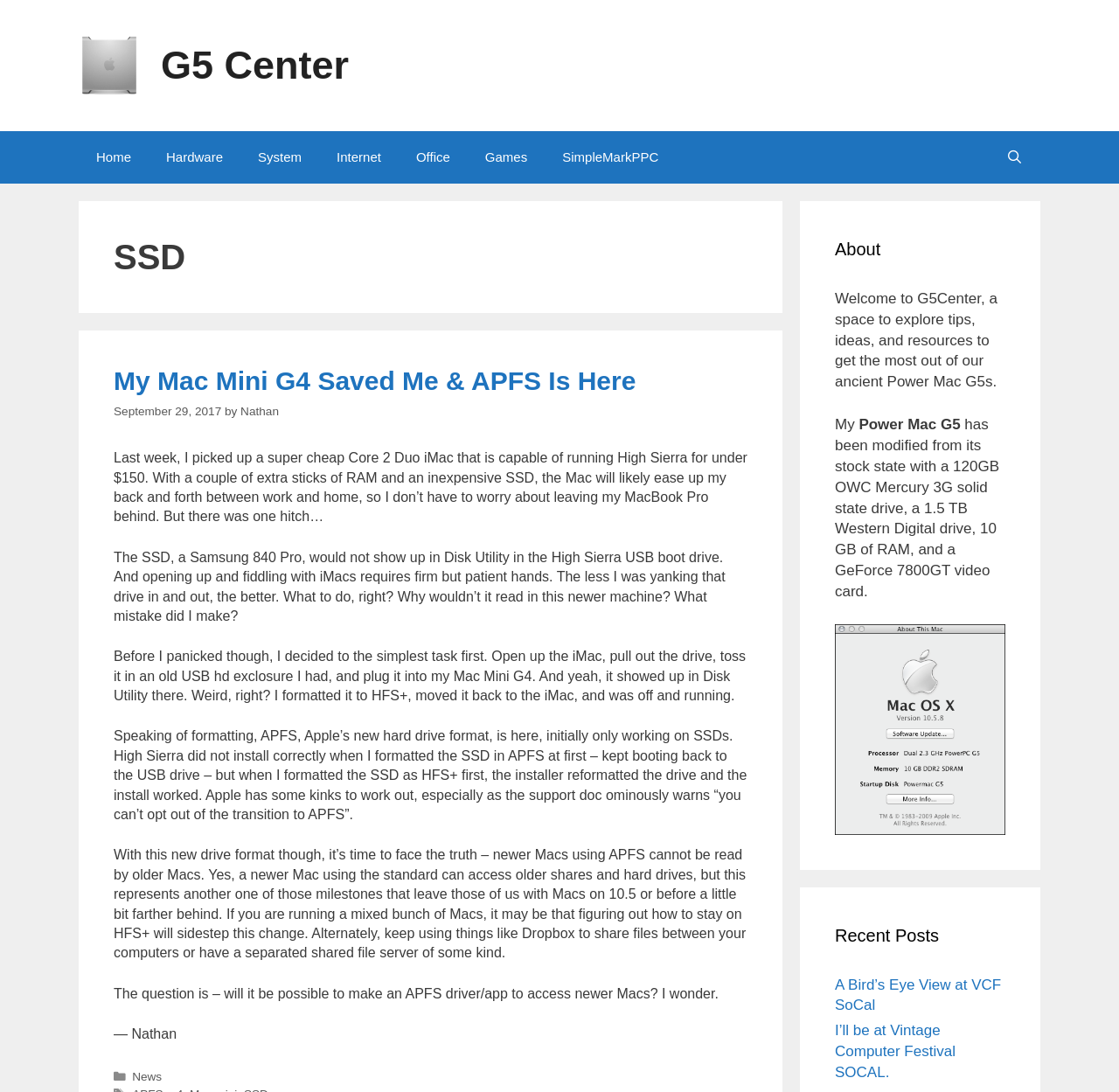Can you determine the bounding box coordinates of the area that needs to be clicked to fulfill the following instruction: "Click the 'My Mac Mini G4 Saved Me & APFS Is Here' article"?

[0.102, 0.335, 0.568, 0.362]